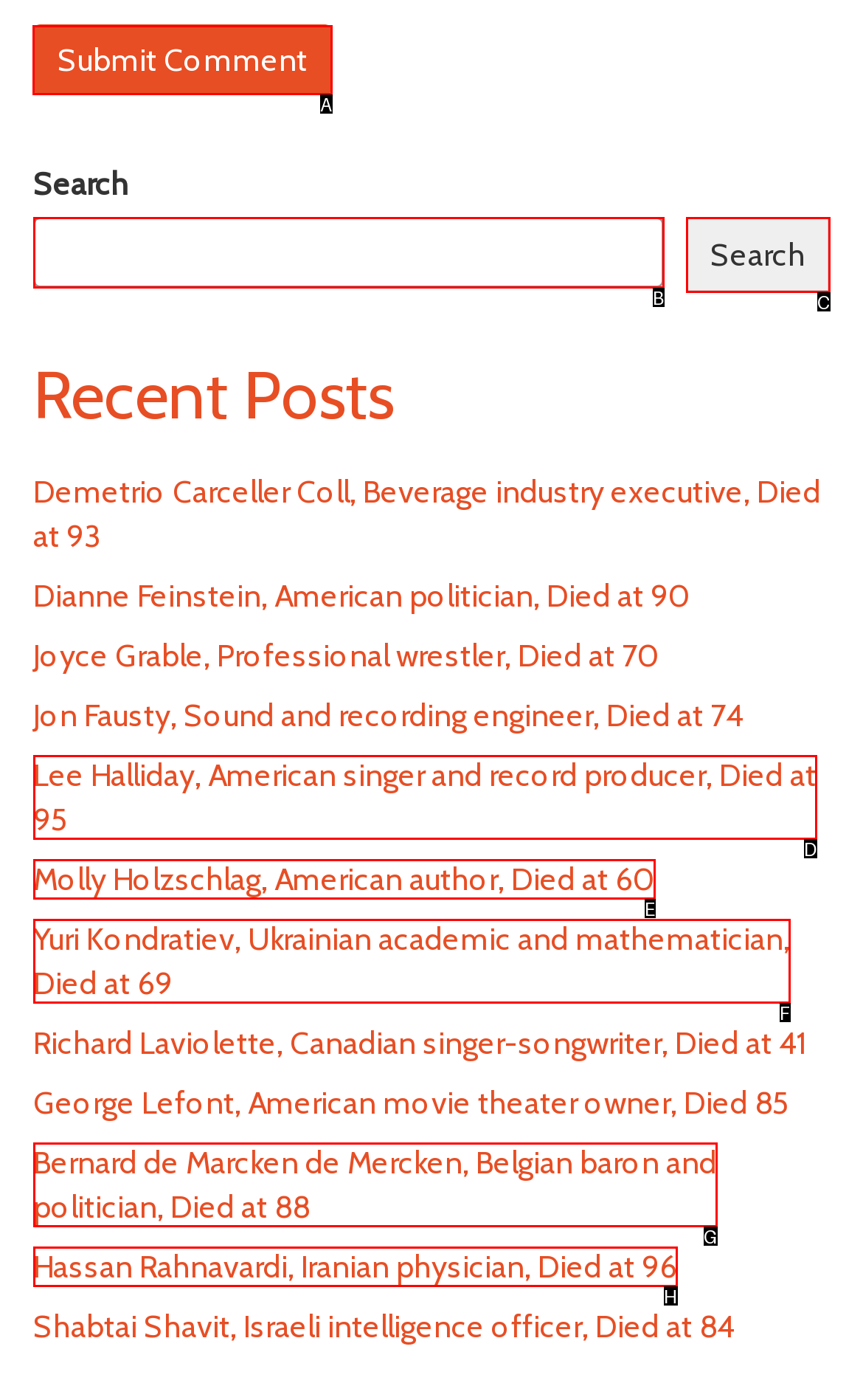To complete the instruction: Submit a comment, which HTML element should be clicked?
Respond with the option's letter from the provided choices.

A